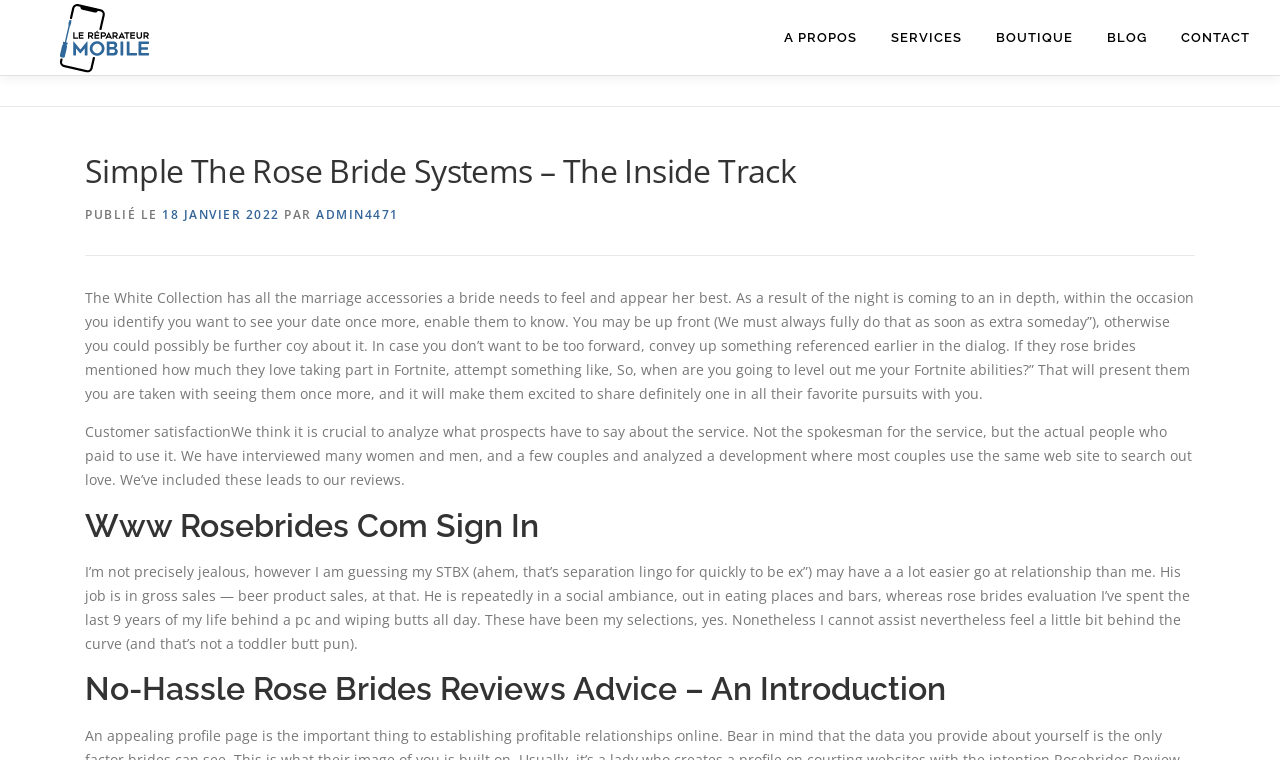Give a concise answer using only one word or phrase for this question:
How many main navigation links are there?

5